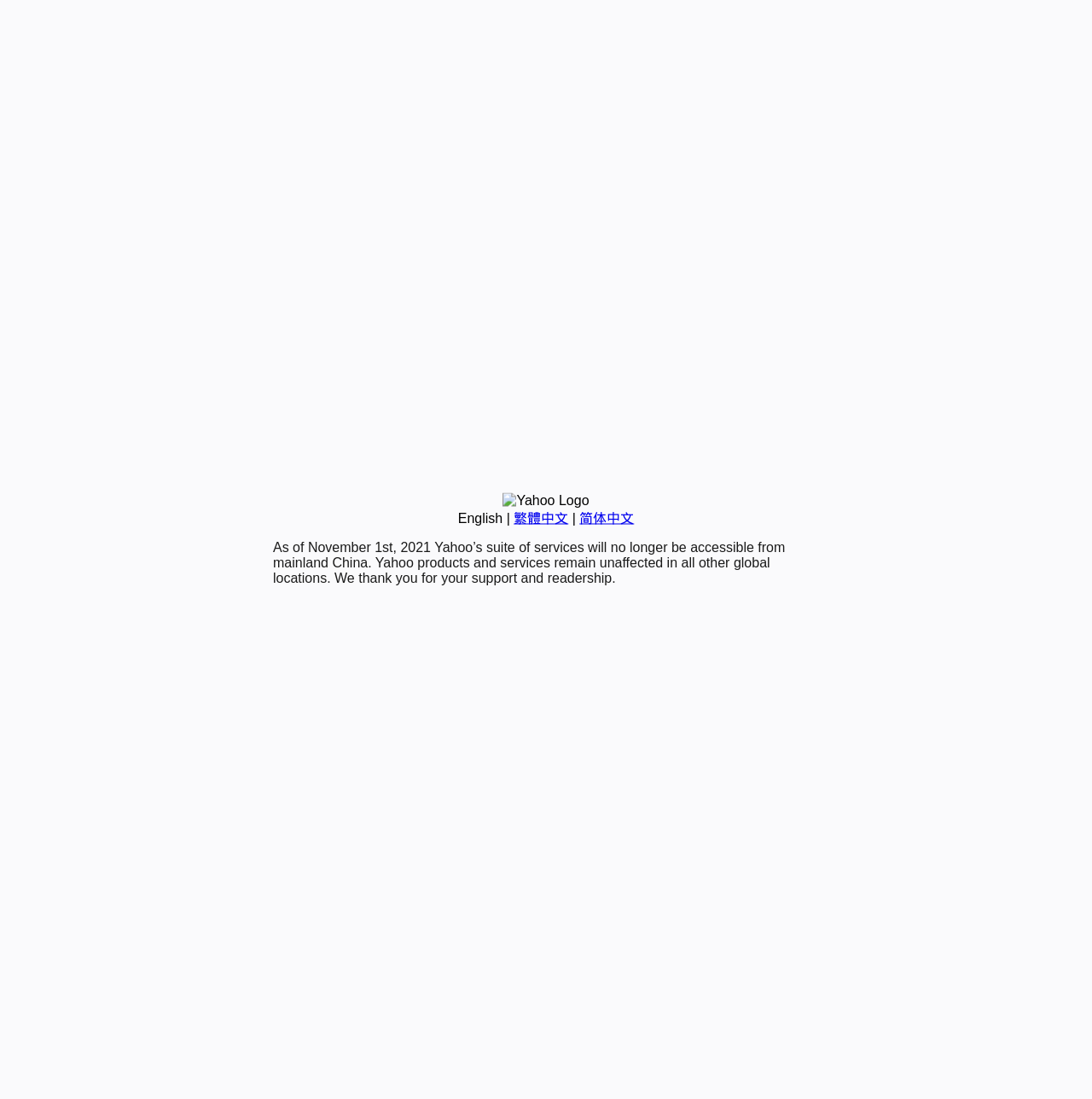Given the element description "简体中文" in the screenshot, predict the bounding box coordinates of that UI element.

[0.531, 0.465, 0.581, 0.478]